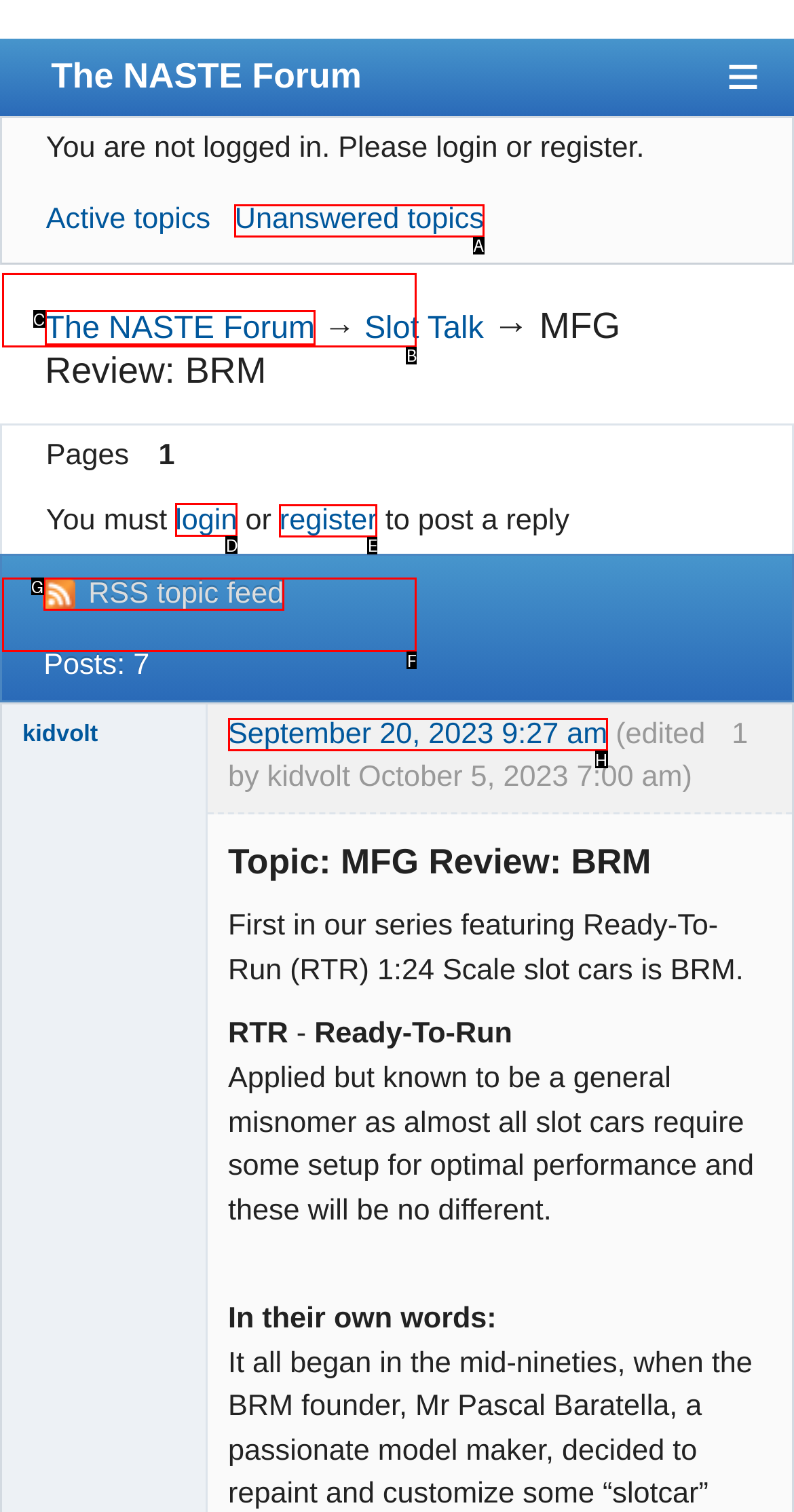To achieve the task: Click on the login link, indicate the letter of the correct choice from the provided options.

D